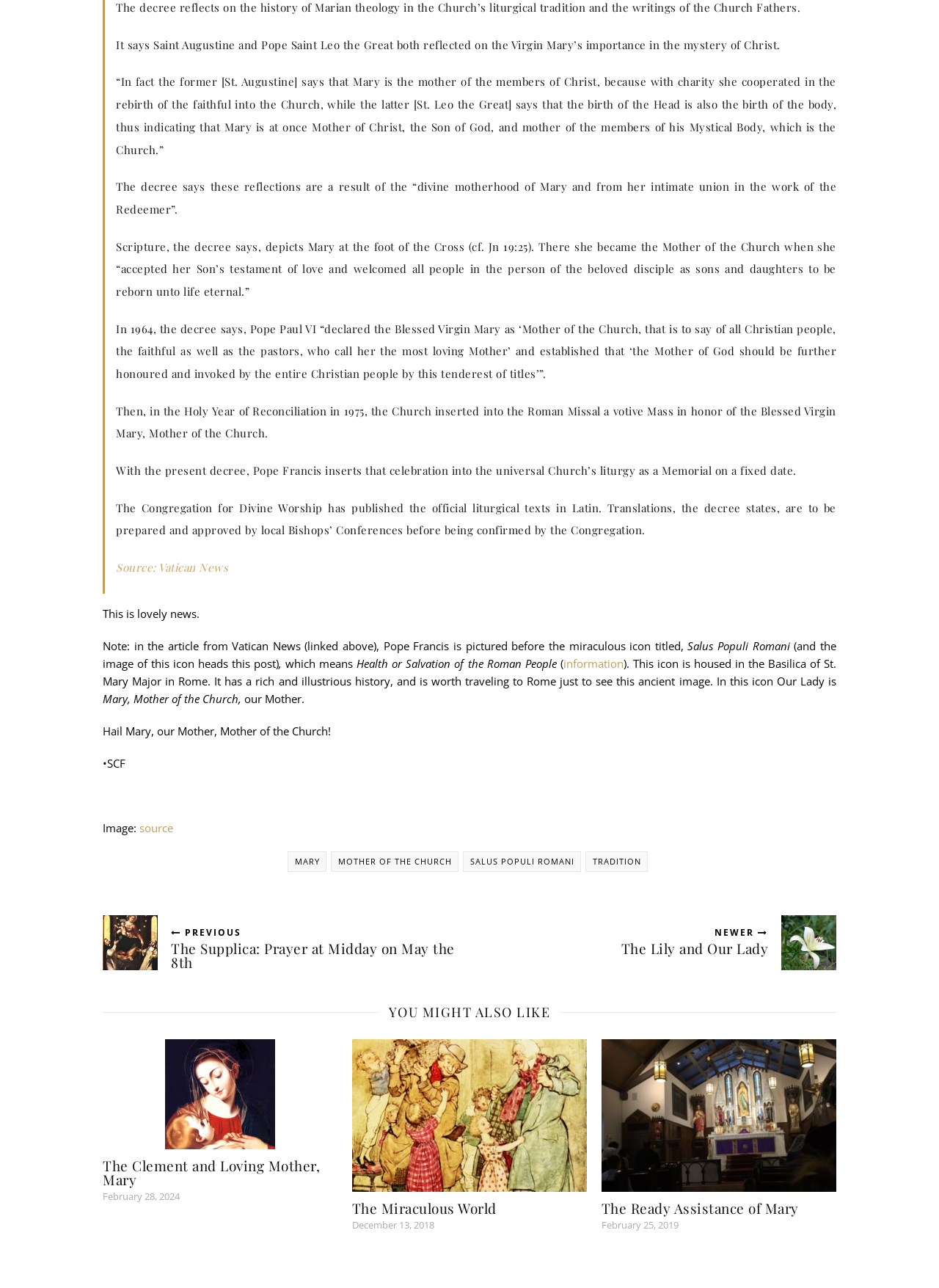Identify the bounding box coordinates for the UI element described as follows: "The Ready Assistance of Mary". Ensure the coordinates are four float numbers between 0 and 1, formatted as [left, top, right, bottom].

[0.641, 0.93, 0.851, 0.945]